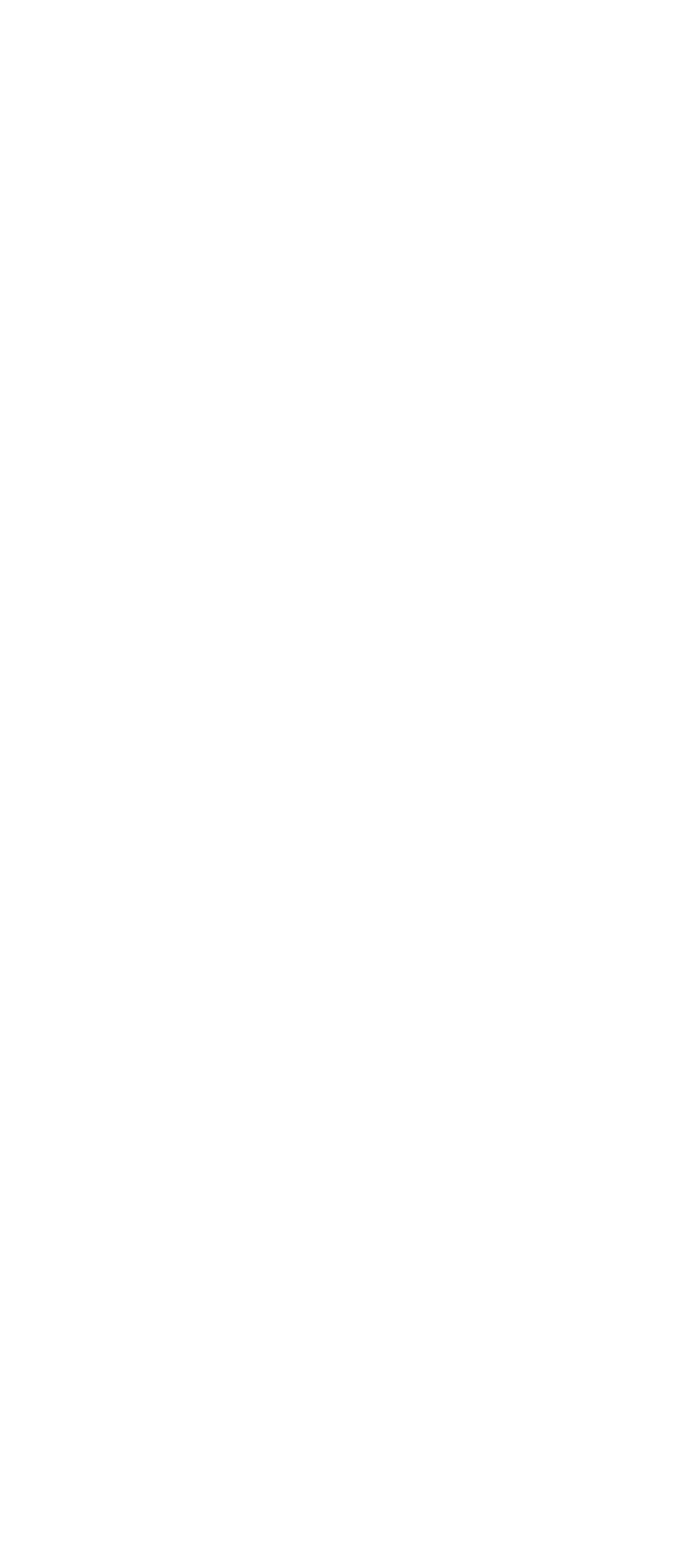Find the bounding box of the element with the following description: "General". The coordinates must be four float numbers between 0 and 1, formatted as [left, top, right, bottom].

None